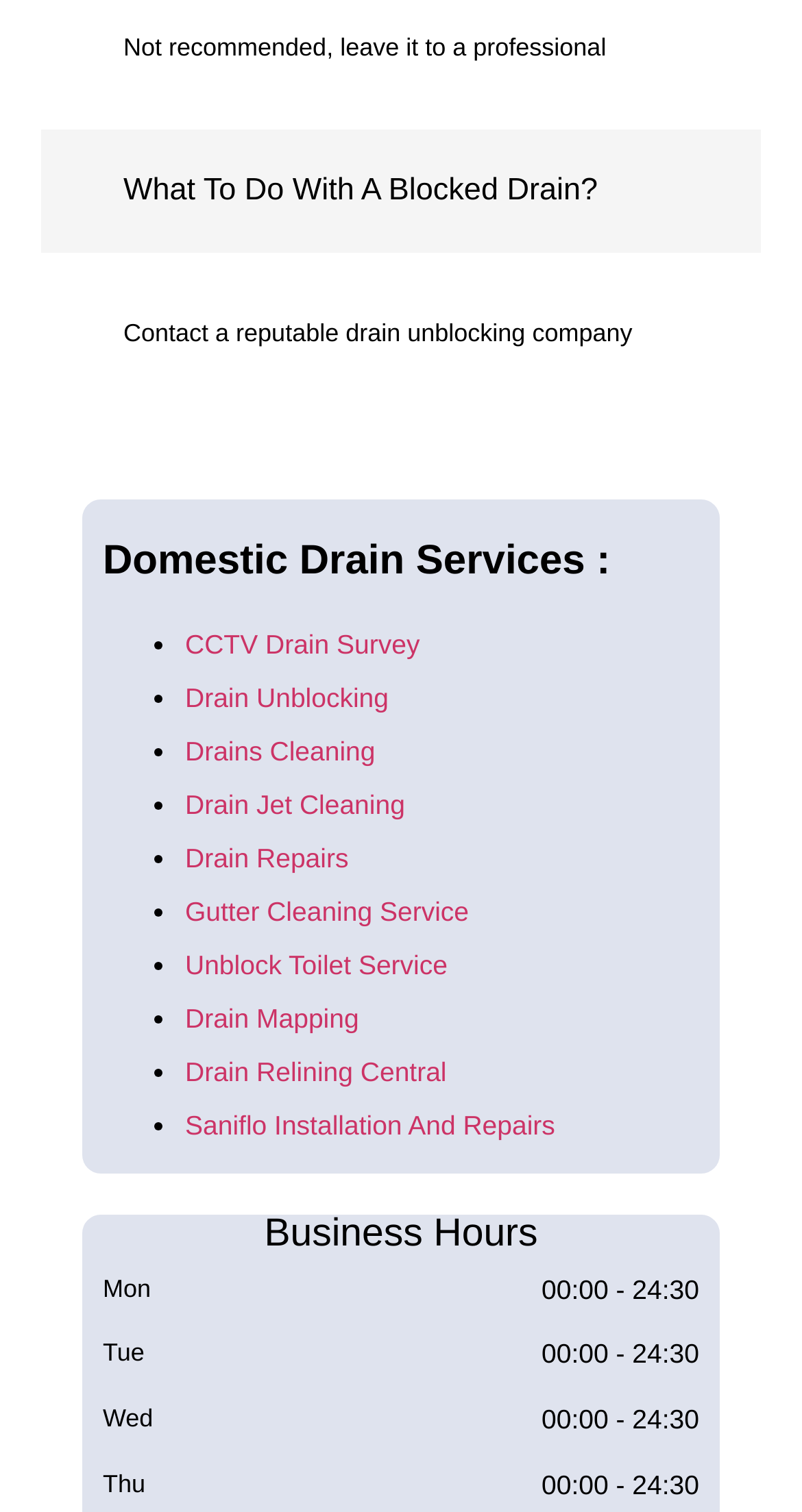What is the recommended action for a blocked drain?
Look at the screenshot and provide an in-depth answer.

The webpage suggests that dealing with a blocked drain is not a DIY task and recommends contacting a reputable drain unblocking company, implying that it's best to leave it to a professional.